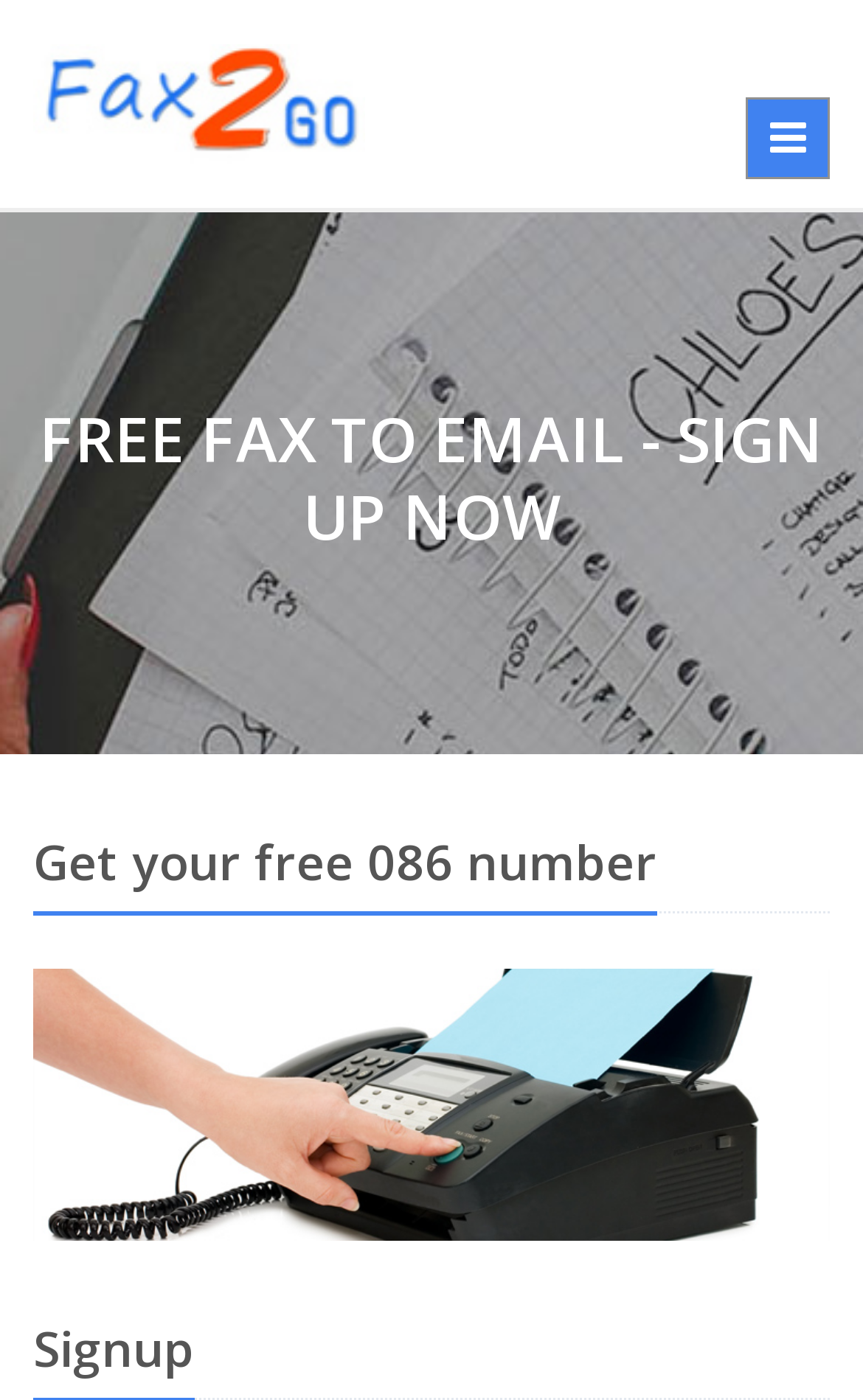Return the bounding box coordinates of the UI element that corresponds to this description: "Toggle navigation". The coordinates must be given as four float numbers in the range of 0 and 1, [left, top, right, bottom].

[0.864, 0.07, 0.962, 0.128]